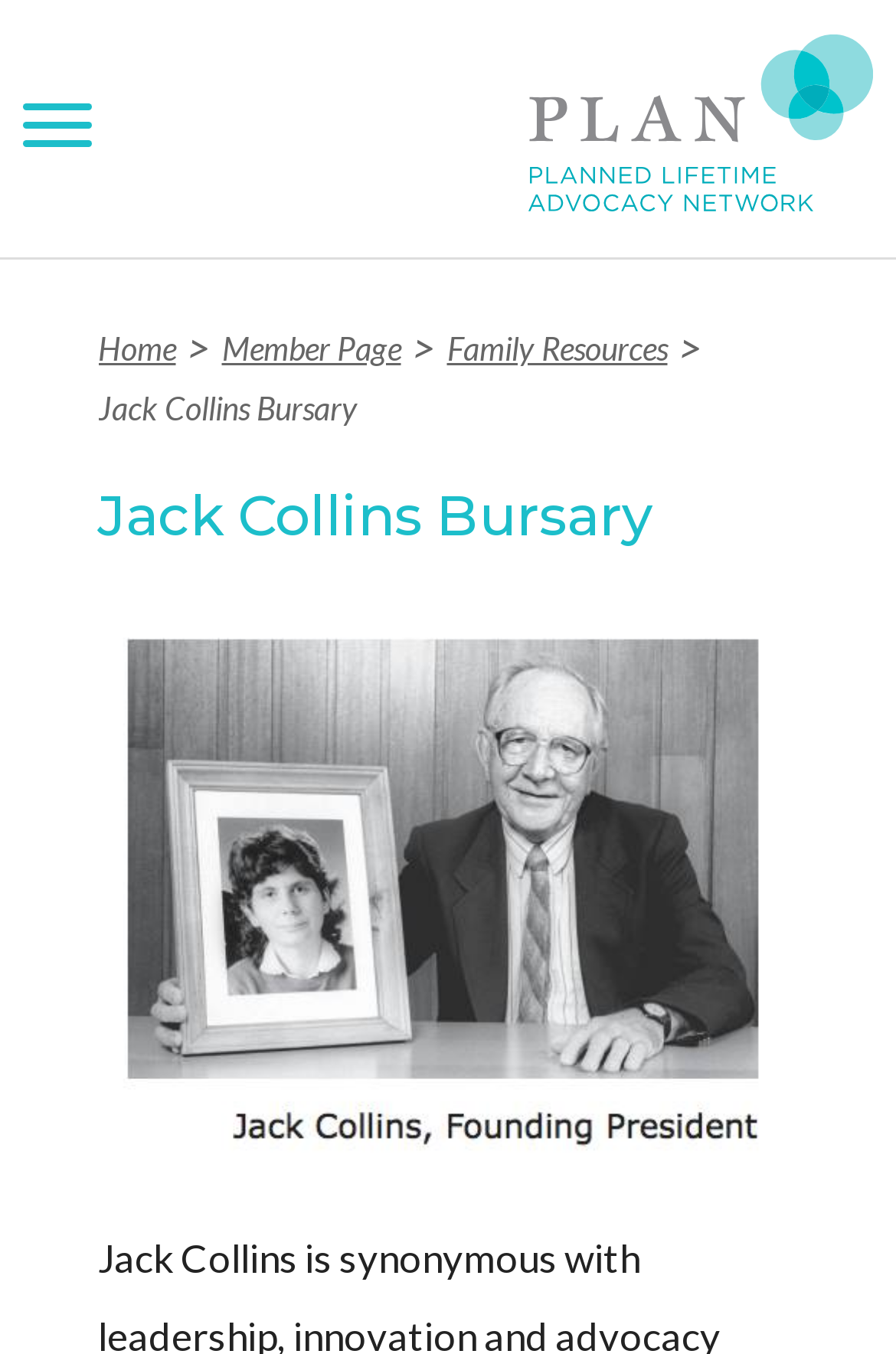How many main sections are there in the webpage?
Using the image, respond with a single word or phrase.

3